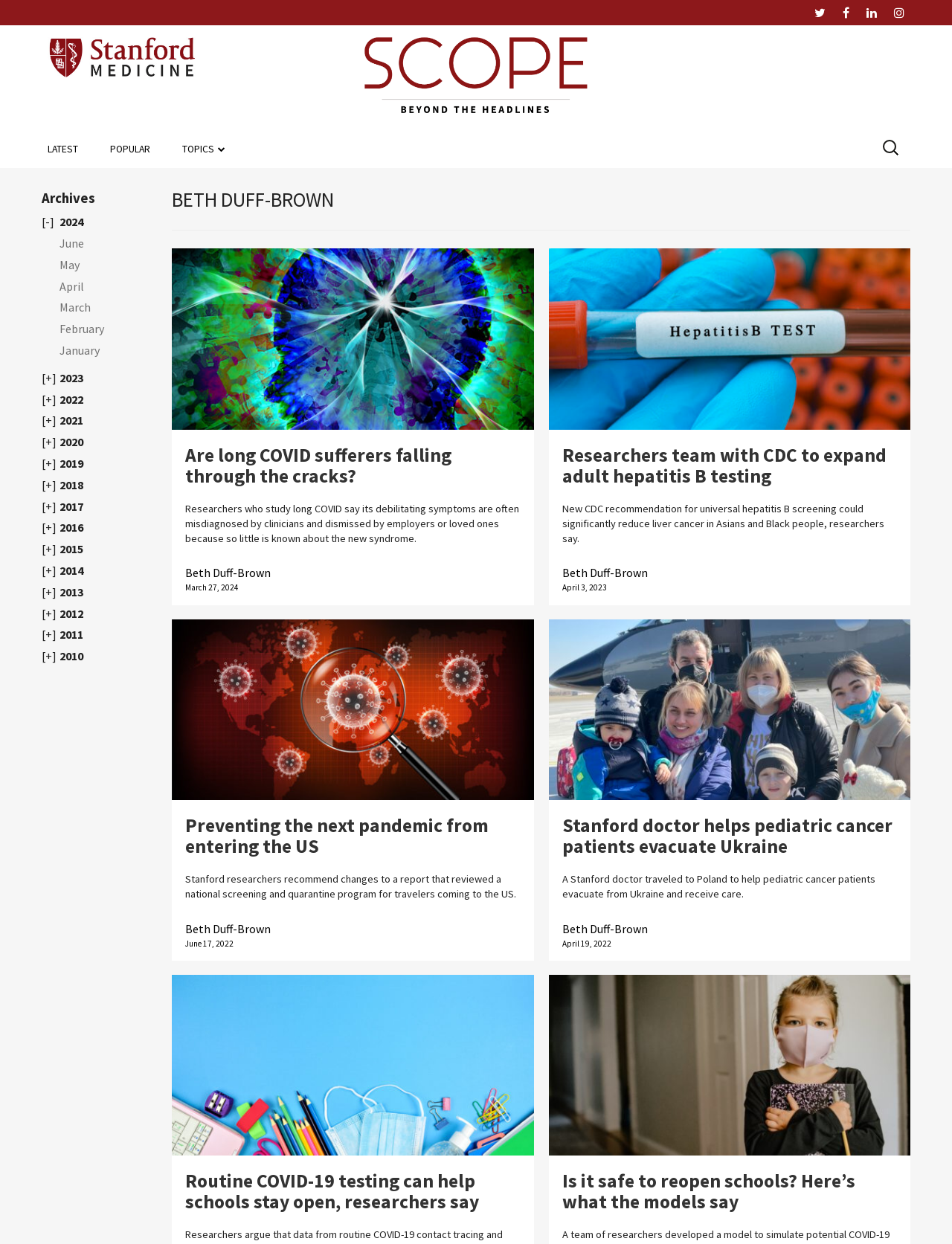Answer the following in one word or a short phrase: 
What is the date of the second article?

April 3, 2023